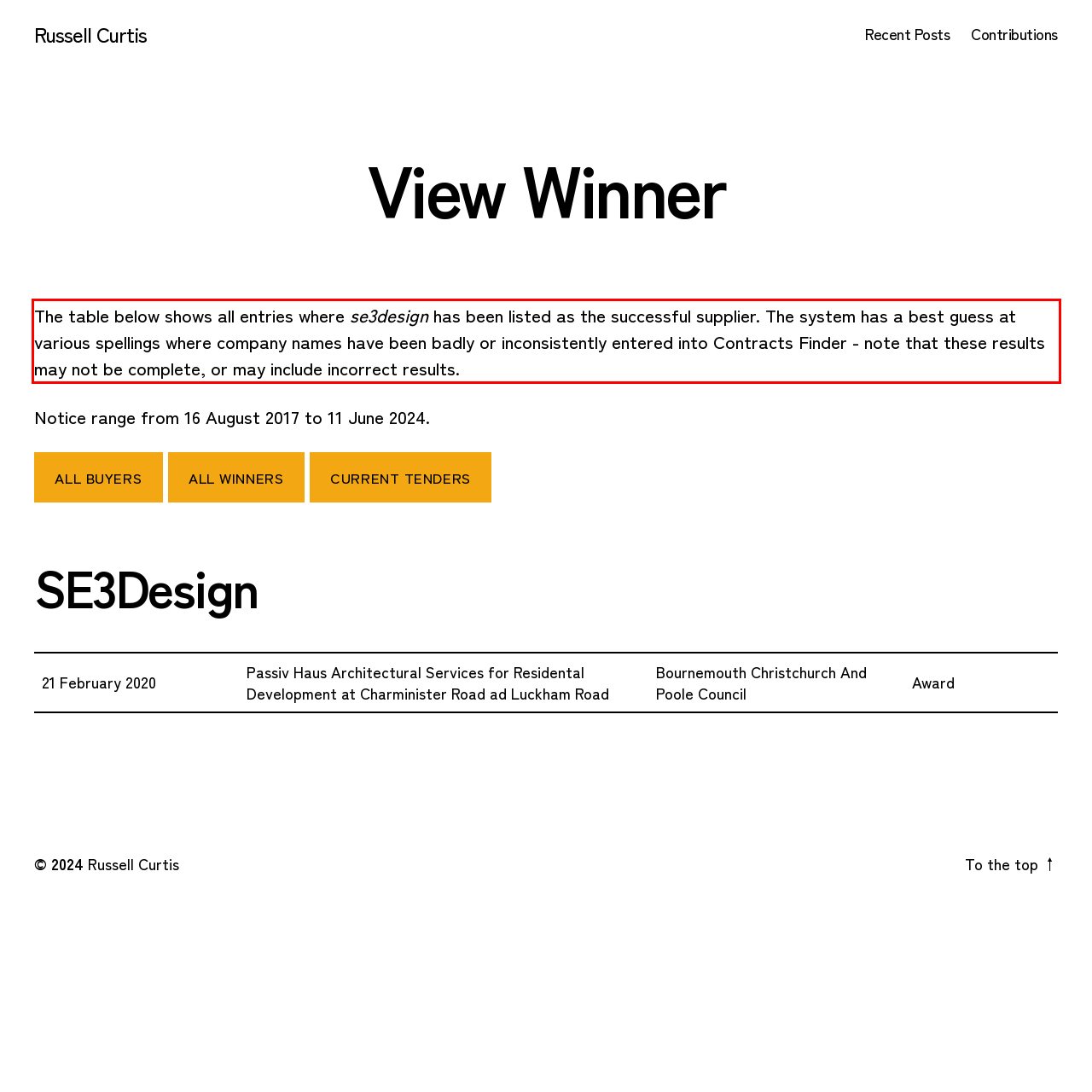Please perform OCR on the text within the red rectangle in the webpage screenshot and return the text content.

The table below shows all entries where se3design has been listed as the successful supplier. The system has a best guess at various spellings where company names have been badly or inconsistently entered into Contracts Finder - note that these results may not be complete, or may include incorrect results.